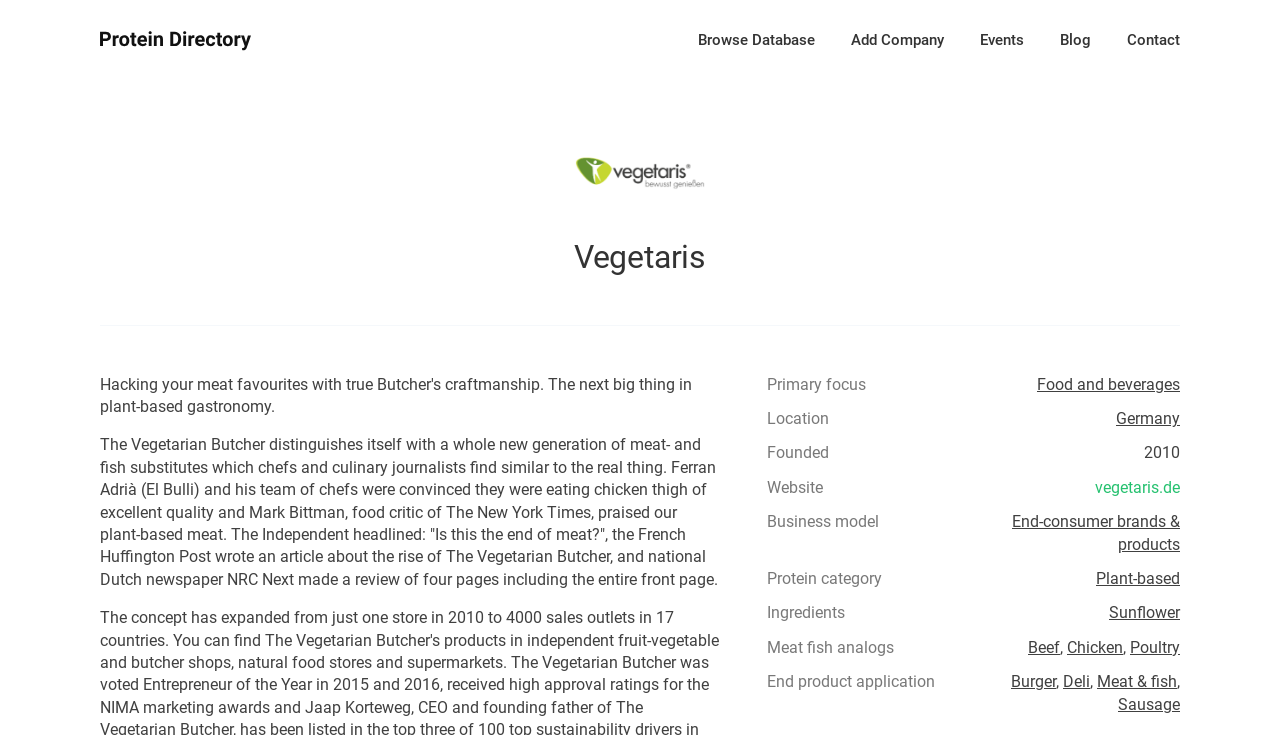In which year was the company founded?
Provide a comprehensive and detailed answer to the question.

I found the answer by looking at the static text 'Founded' and its corresponding value '2010'.